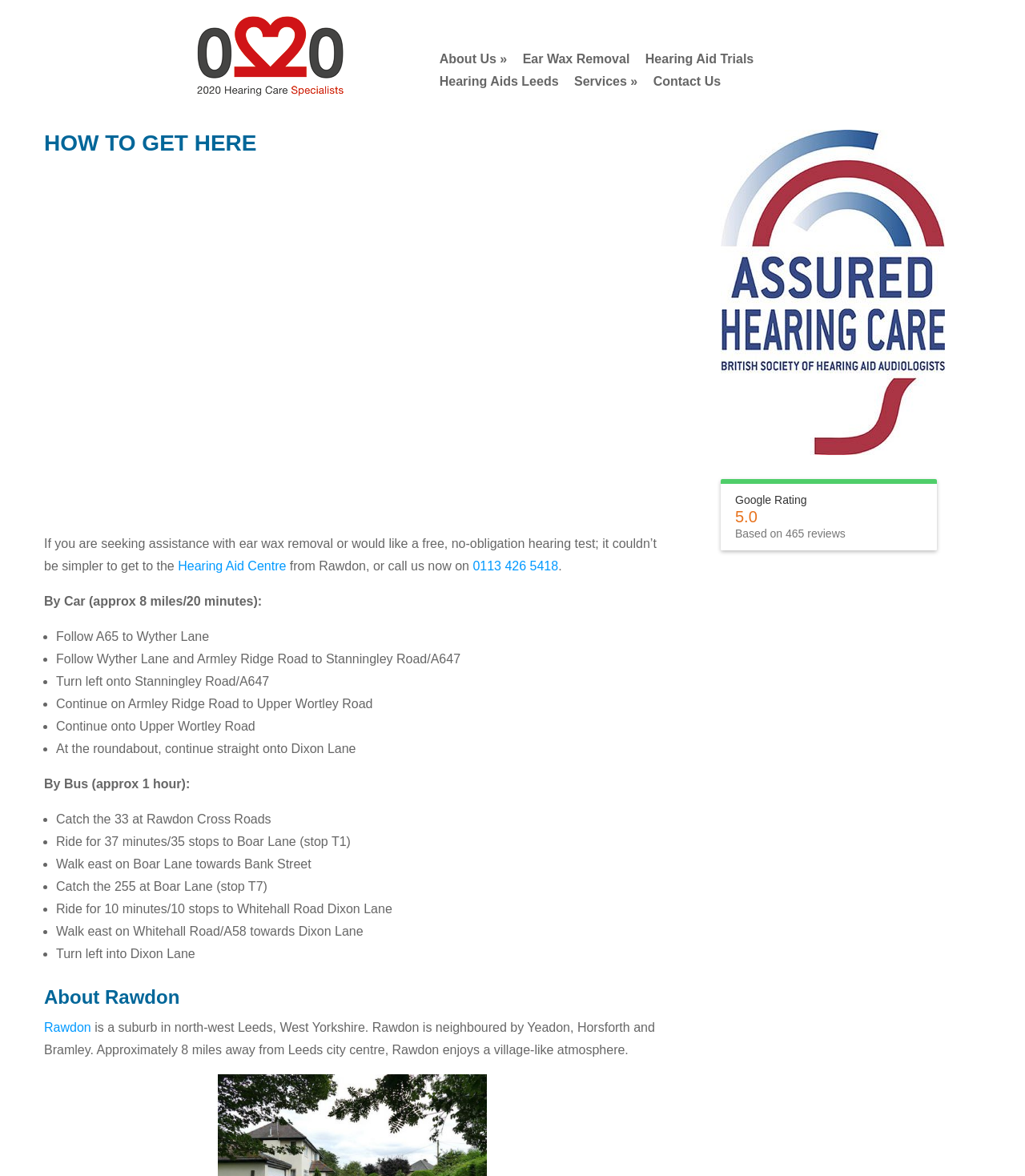From the details in the image, provide a thorough response to the question: What is the rating of the hearing aid centre based on Google reviews?

I found the rating by looking at the text on the webpage, specifically the section that says 'Google Rating' and '5.0'.